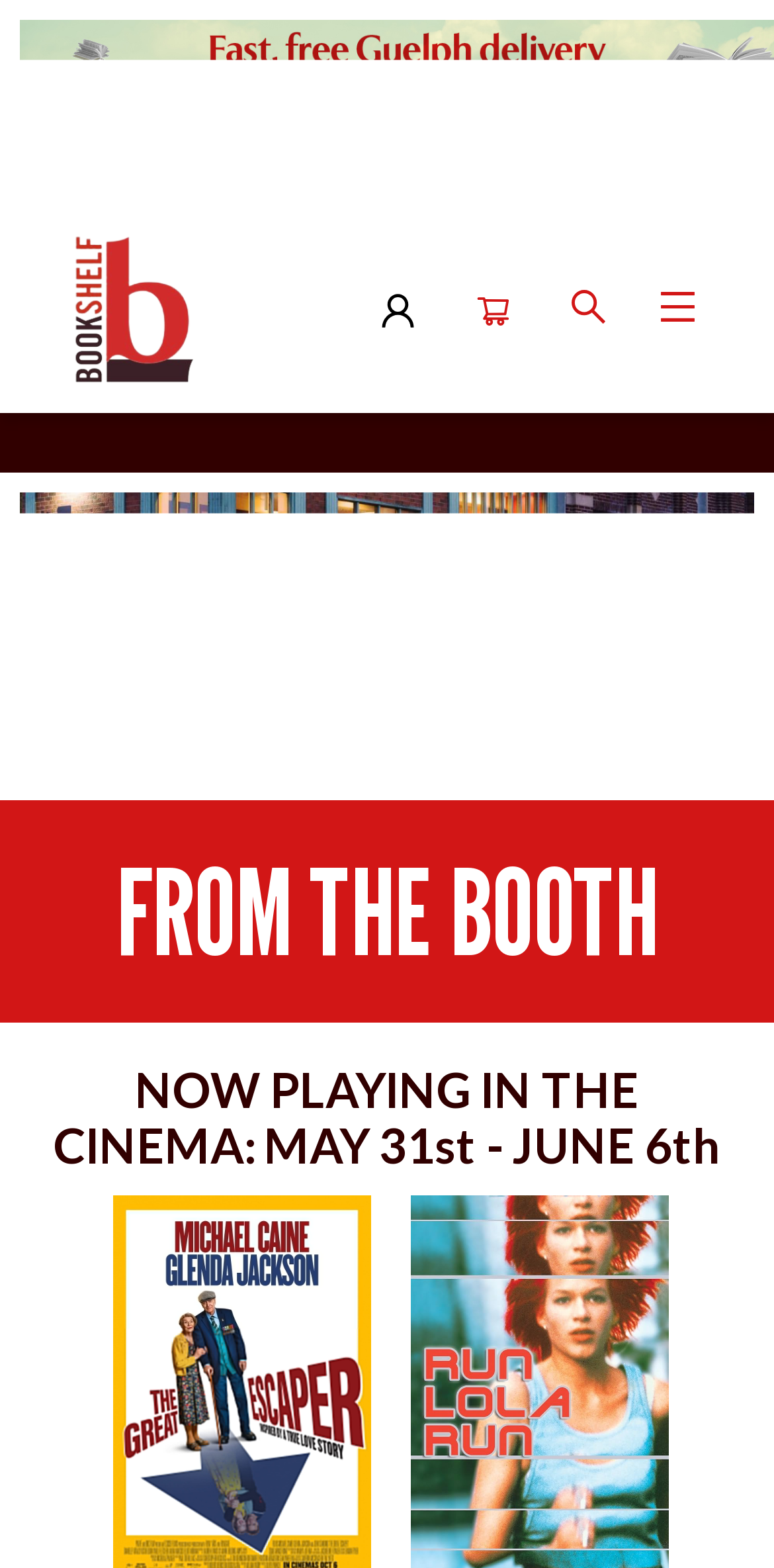Please reply to the following question with a single word or a short phrase:
What is the current section of the webpage?

Product View